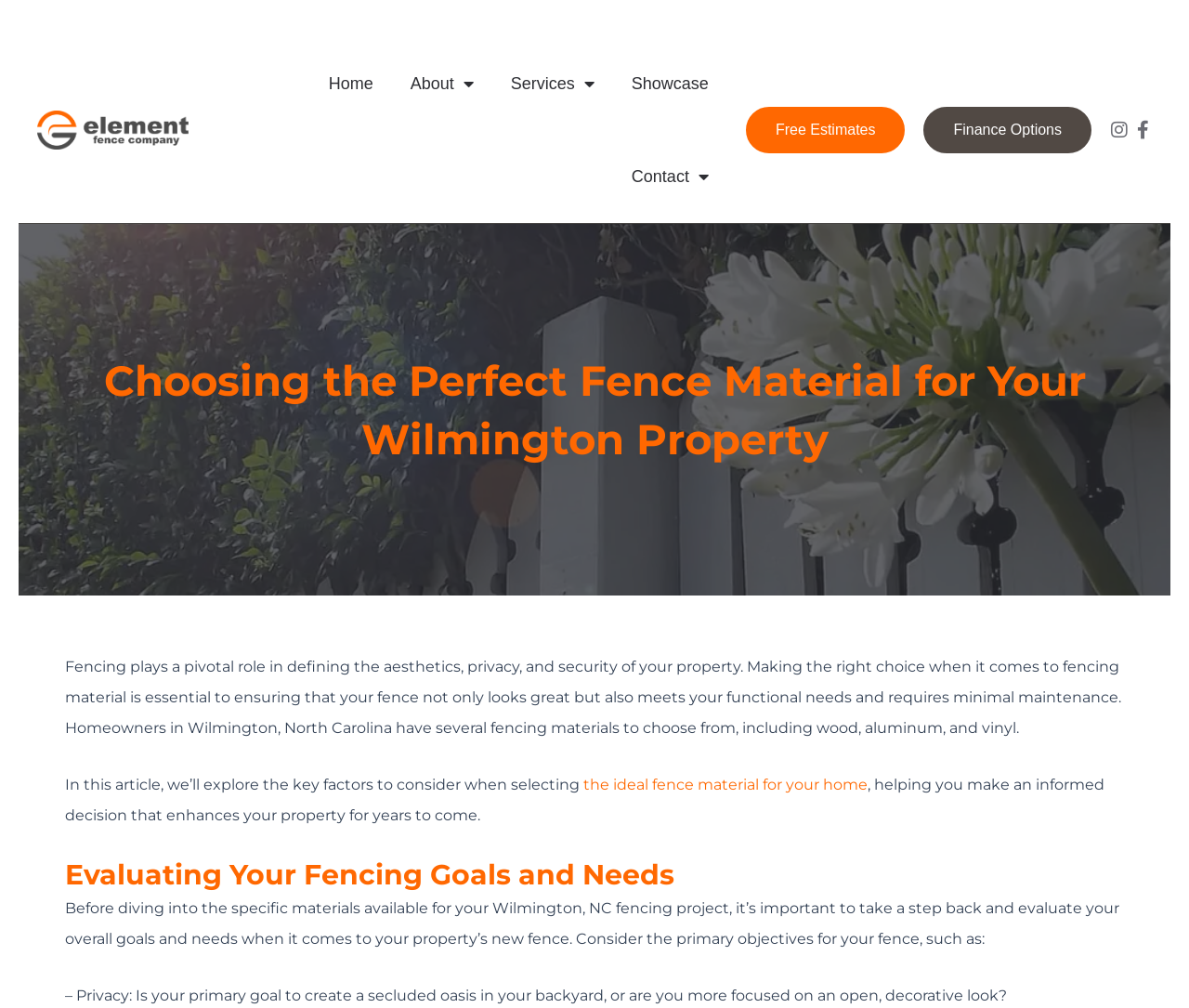What are the fencing materials mentioned in the webpage?
Use the image to give a comprehensive and detailed response to the question.

In the second paragraph of the webpage, it is mentioned that homeowners in Wilmington, North Carolina have several fencing materials to choose from, including wood, aluminum, and vinyl.